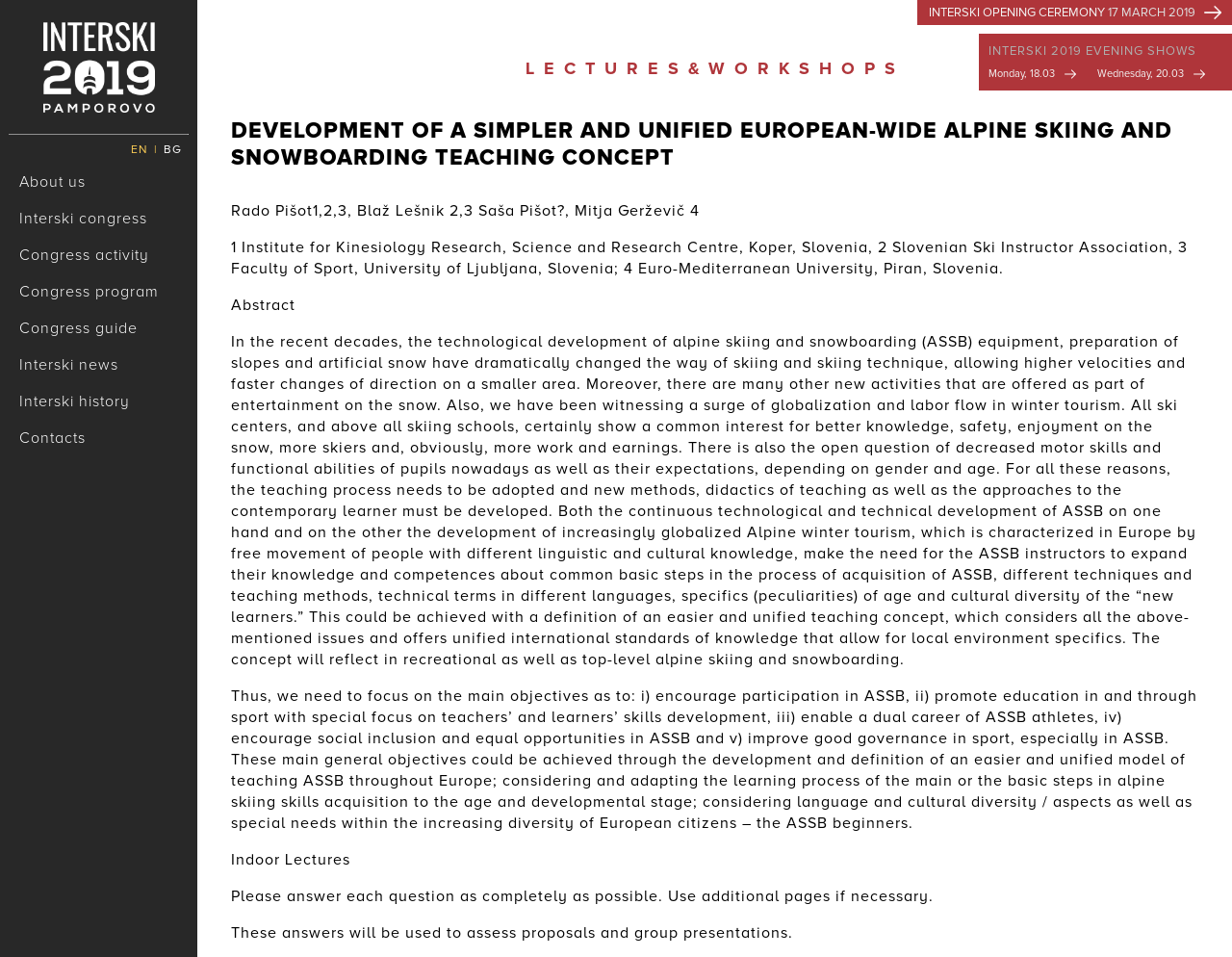Provide a single word or phrase to answer the given question: 
What is the topic of the abstract?

Alpine skiing and snowboarding